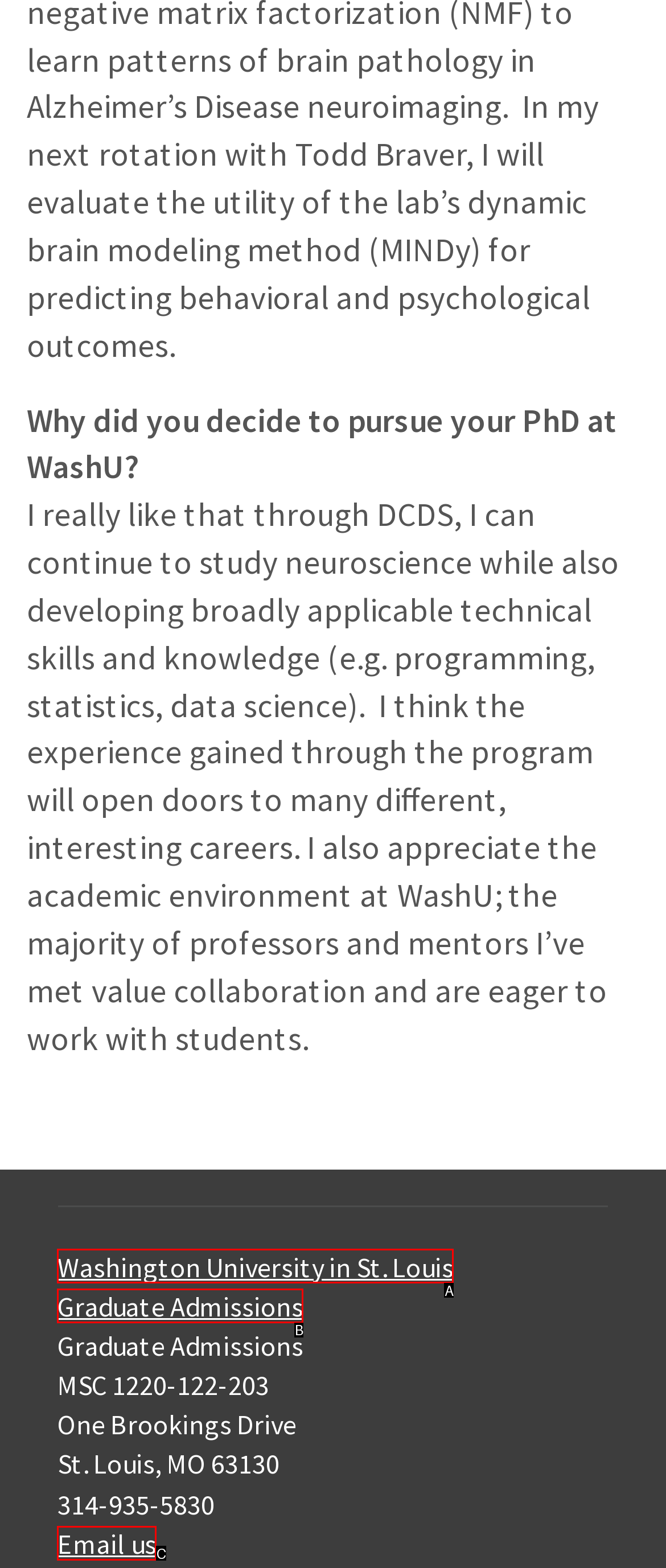Select the letter from the given choices that aligns best with the description: Washington University in St. Louis. Reply with the specific letter only.

A